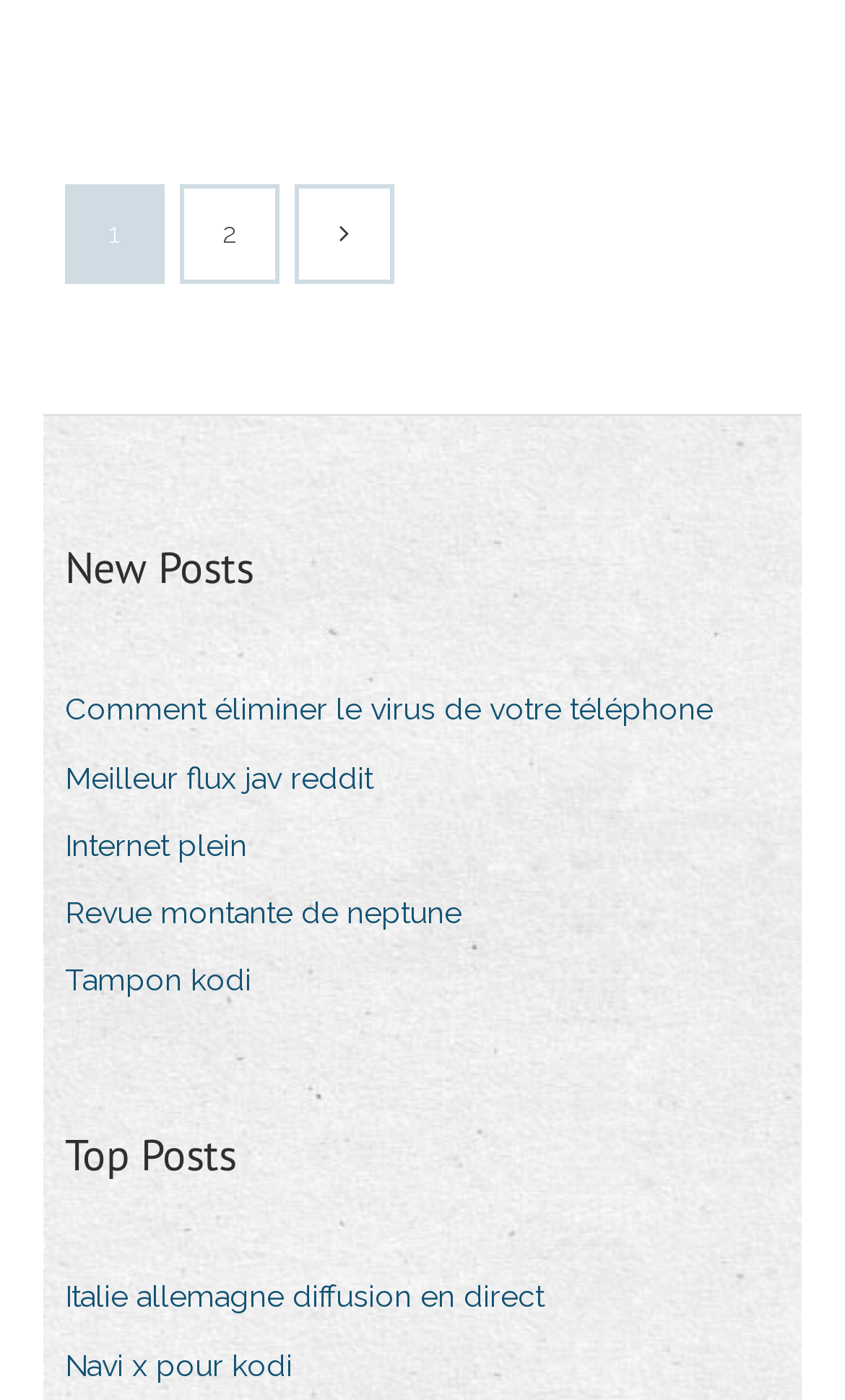Please specify the bounding box coordinates of the region to click in order to perform the following instruction: "Click on the 'Italie allemagne diffusion en direct' link".

[0.077, 0.906, 0.682, 0.948]